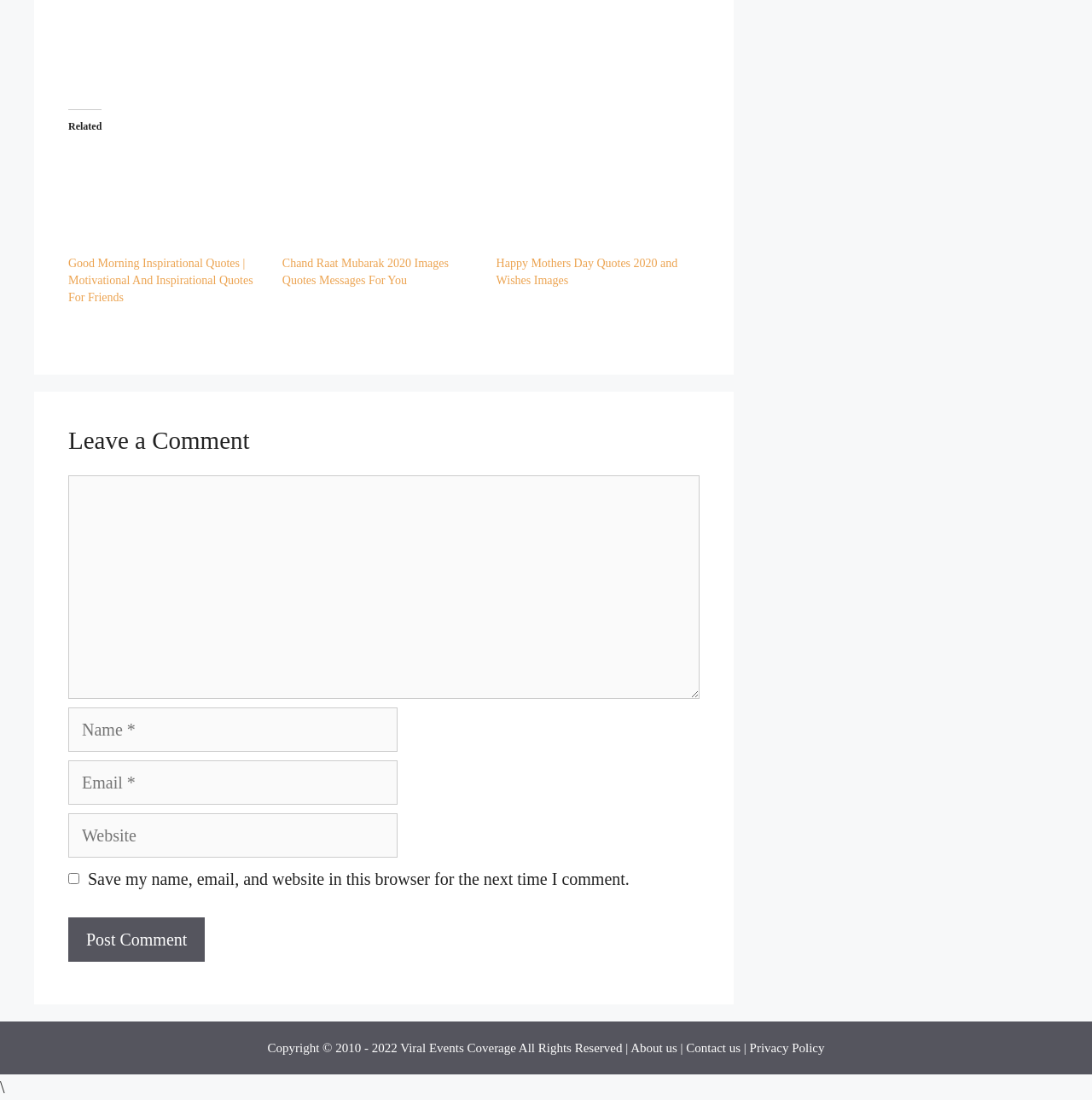Calculate the bounding box coordinates of the UI element given the description: "Privacy Policy".

[0.686, 0.946, 0.755, 0.959]